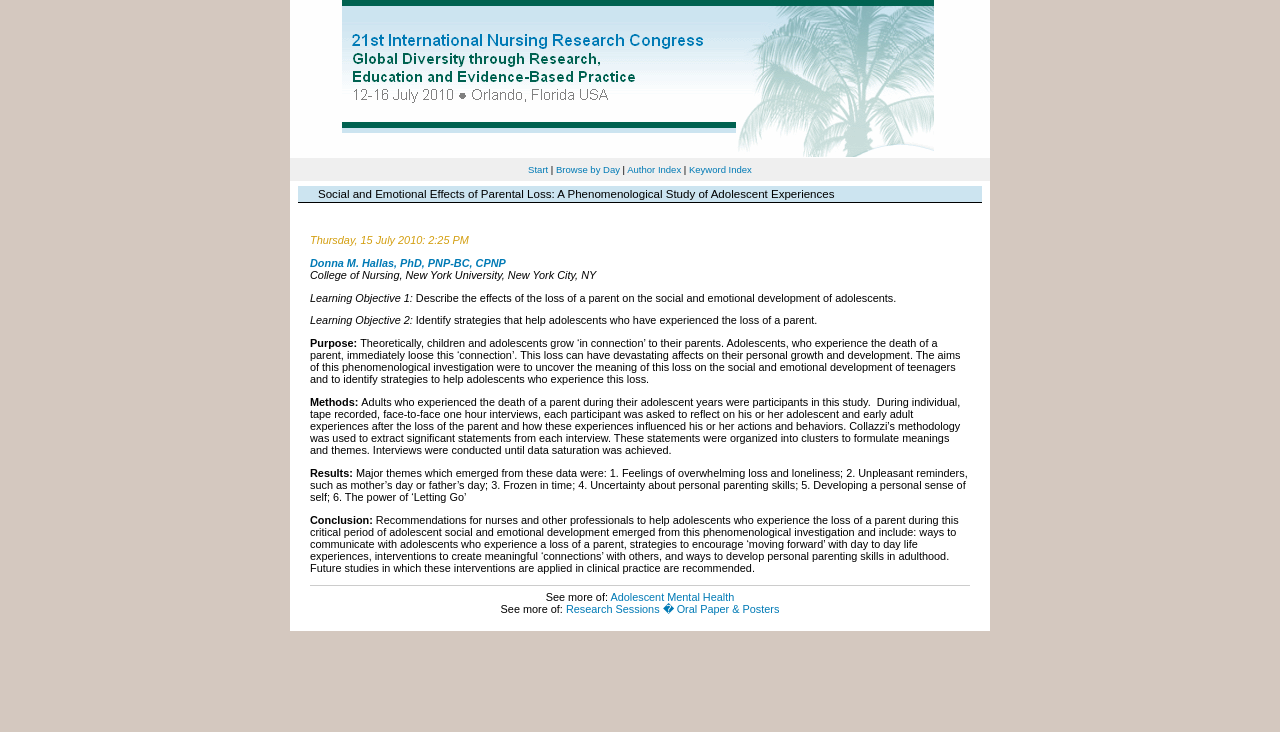Who is the author of the paper?
Can you provide an in-depth and detailed response to the question?

The author of the paper is Donna M. Hallas, PhD, PNP-BC, CPNP, which is mentioned in the webpage content.